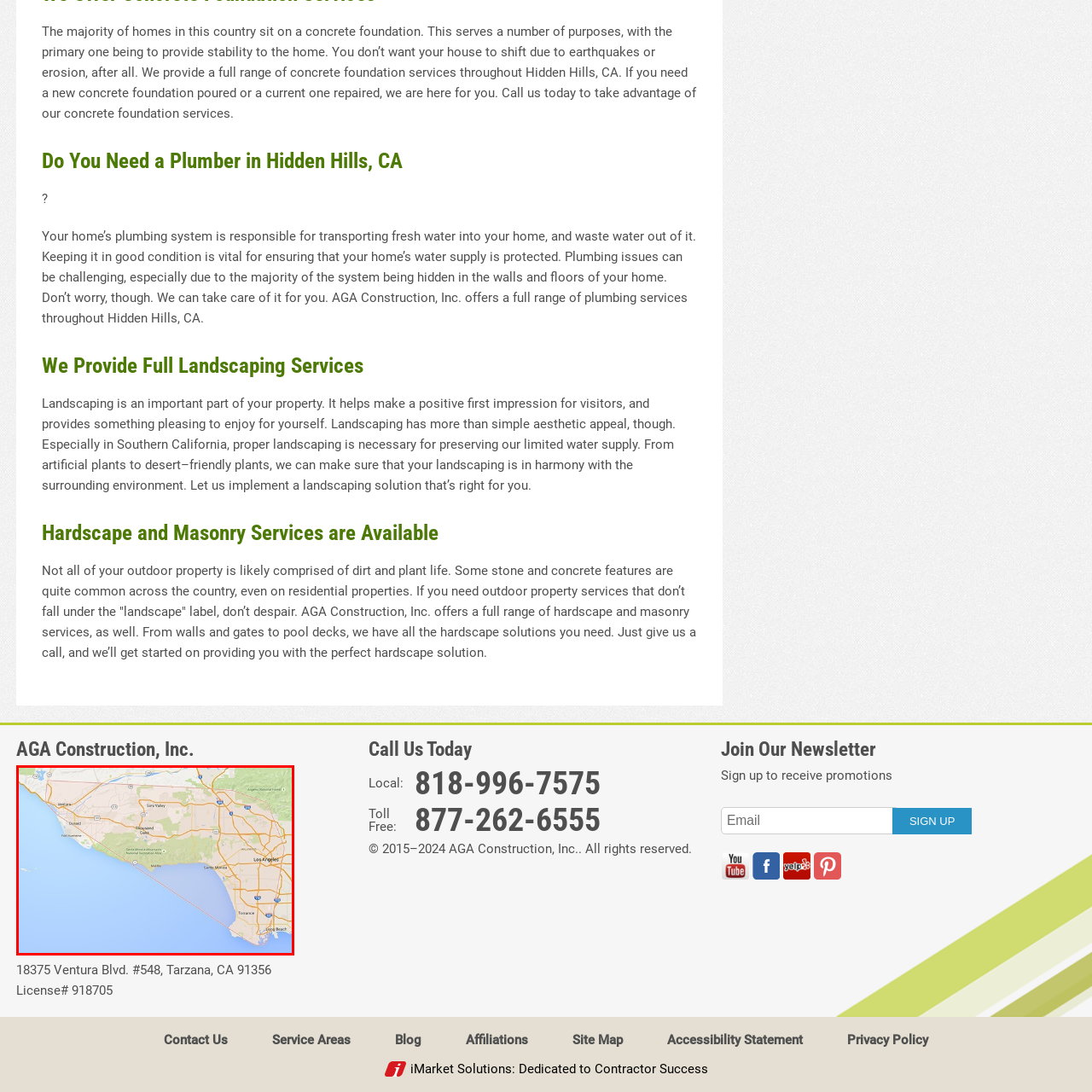What is the purpose of the map?
Pay attention to the segment of the image within the red bounding box and offer a detailed answer to the question.

The map serves as a visual aid for potential customers looking to contact the company for various construction services, showcasing the proximity to key landmarks and the coastal region.